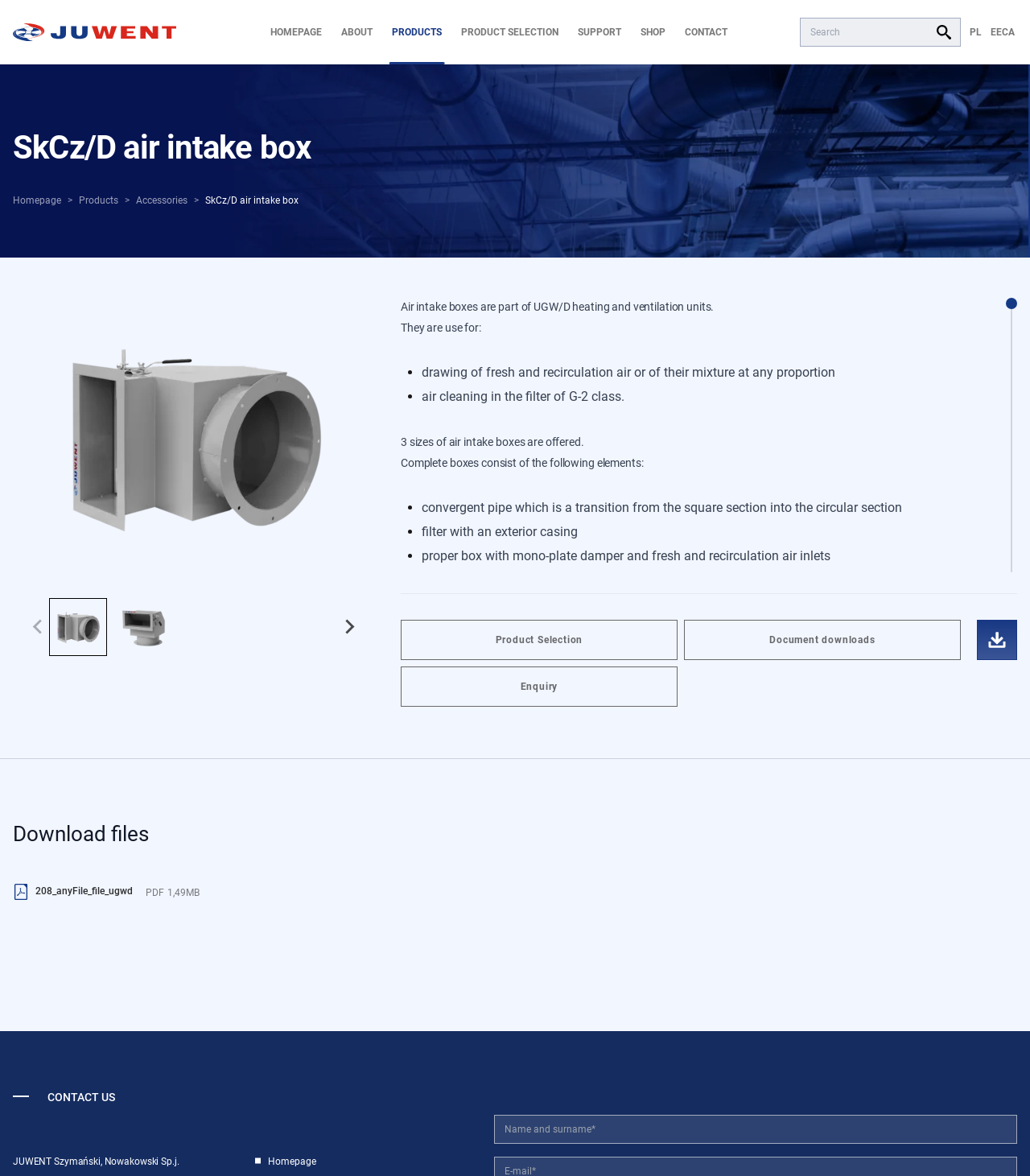Reply to the question with a brief word or phrase: What is the purpose of air intake boxes?

Drawing fresh air